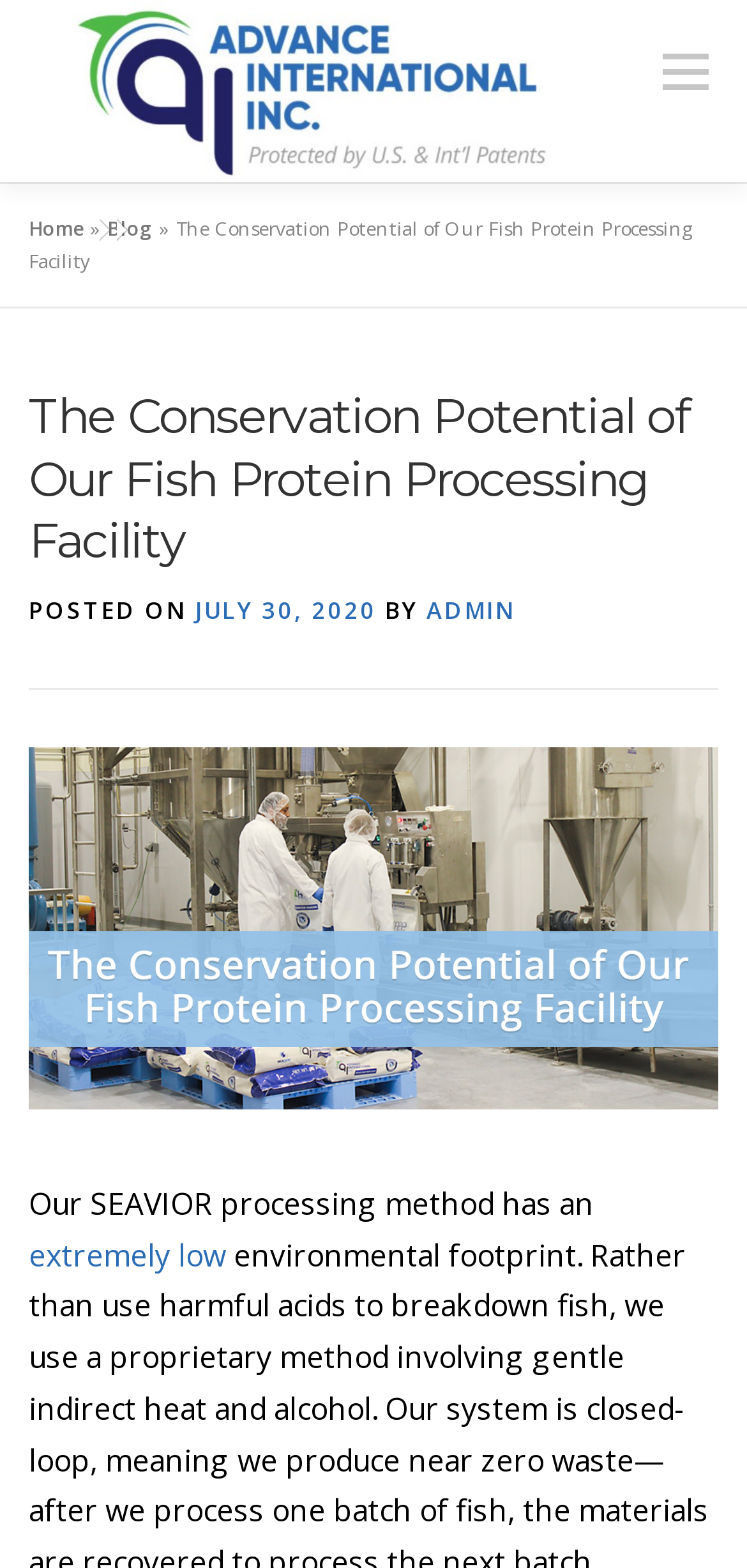Identify the bounding box coordinates of the area you need to click to perform the following instruction: "Visit the 'CONTACT US' page".

[0.251, 0.299, 0.564, 0.391]